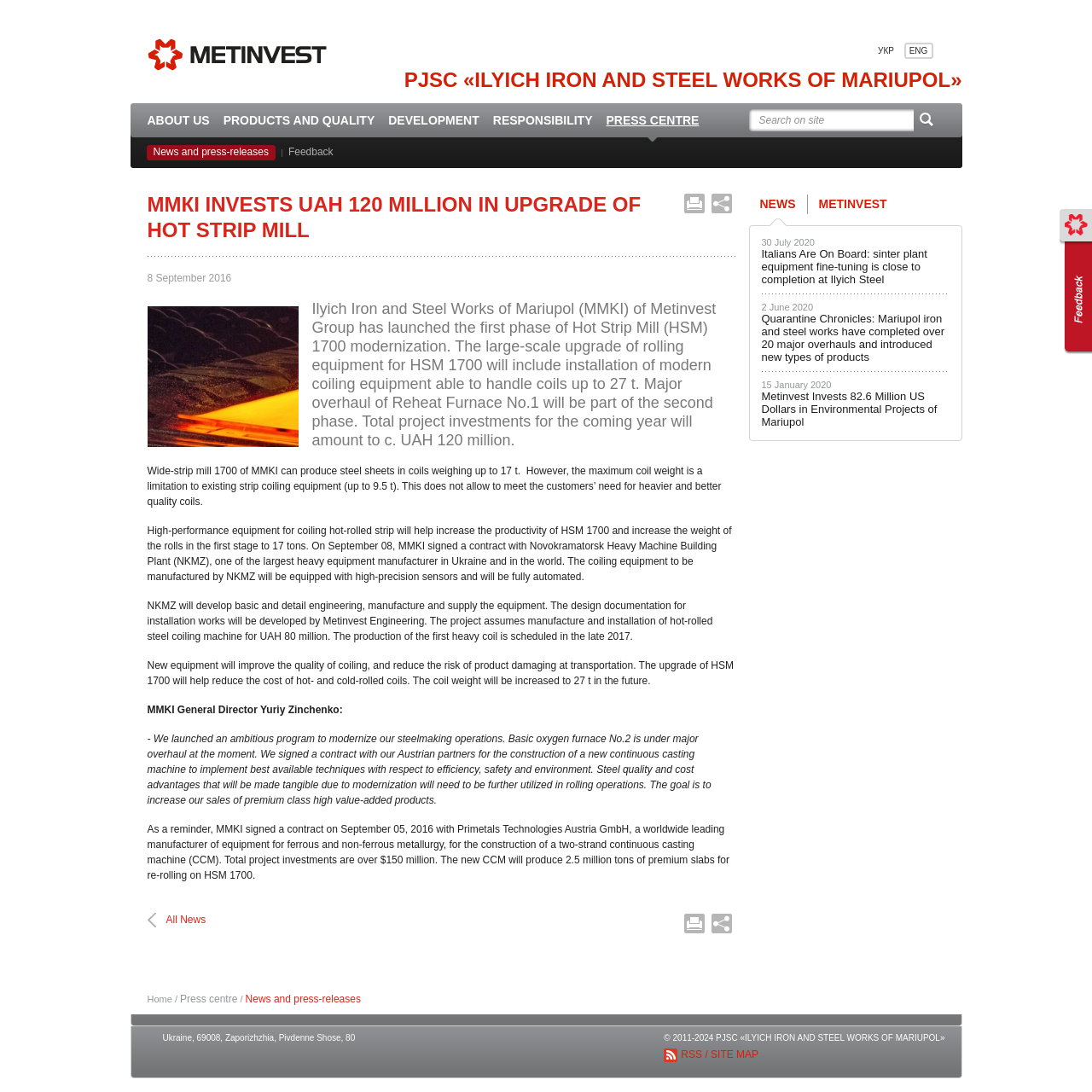Identify the bounding box for the UI element described as: "Press centre". The coordinates should be four float numbers between 0 and 1, i.e., [left, top, right, bottom].

[0.165, 0.909, 0.217, 0.92]